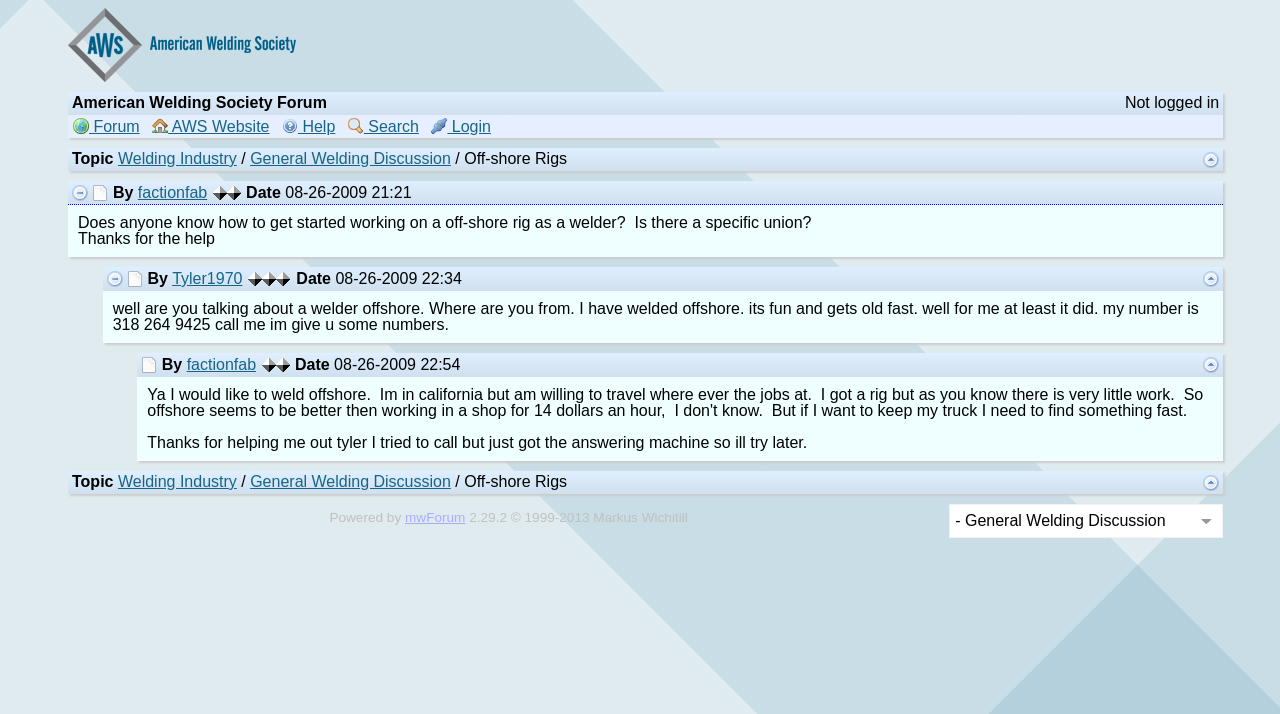How many responses are there in this discussion?
Examine the image and give a concise answer in one word or a short phrase.

3